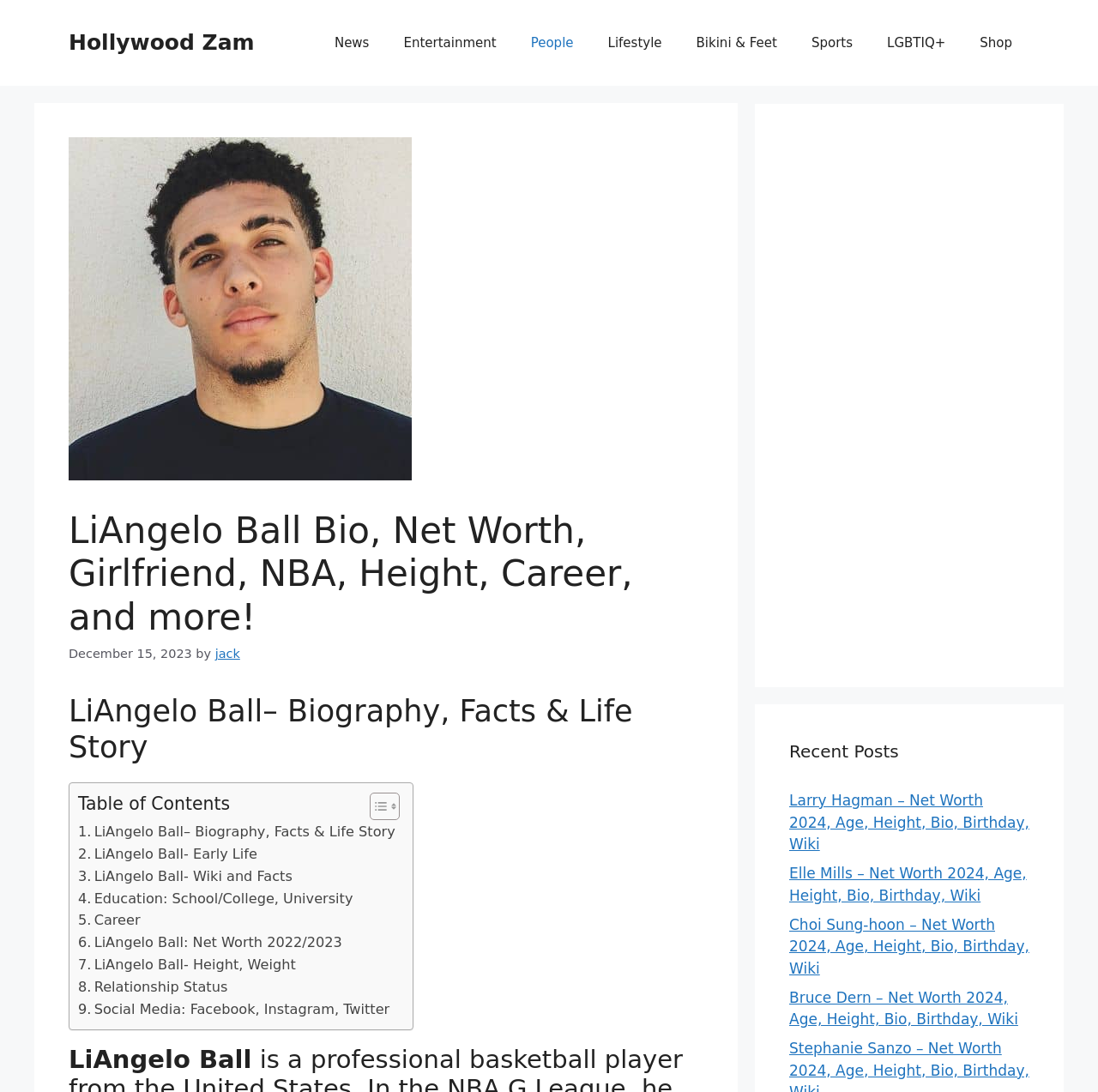Please find the bounding box for the following UI element description. Provide the coordinates in (top-left x, top-left y, bottom-right x, bottom-right y) format, with values between 0 and 1: LiAngelo Ball- Height, Weight

[0.071, 0.874, 0.269, 0.894]